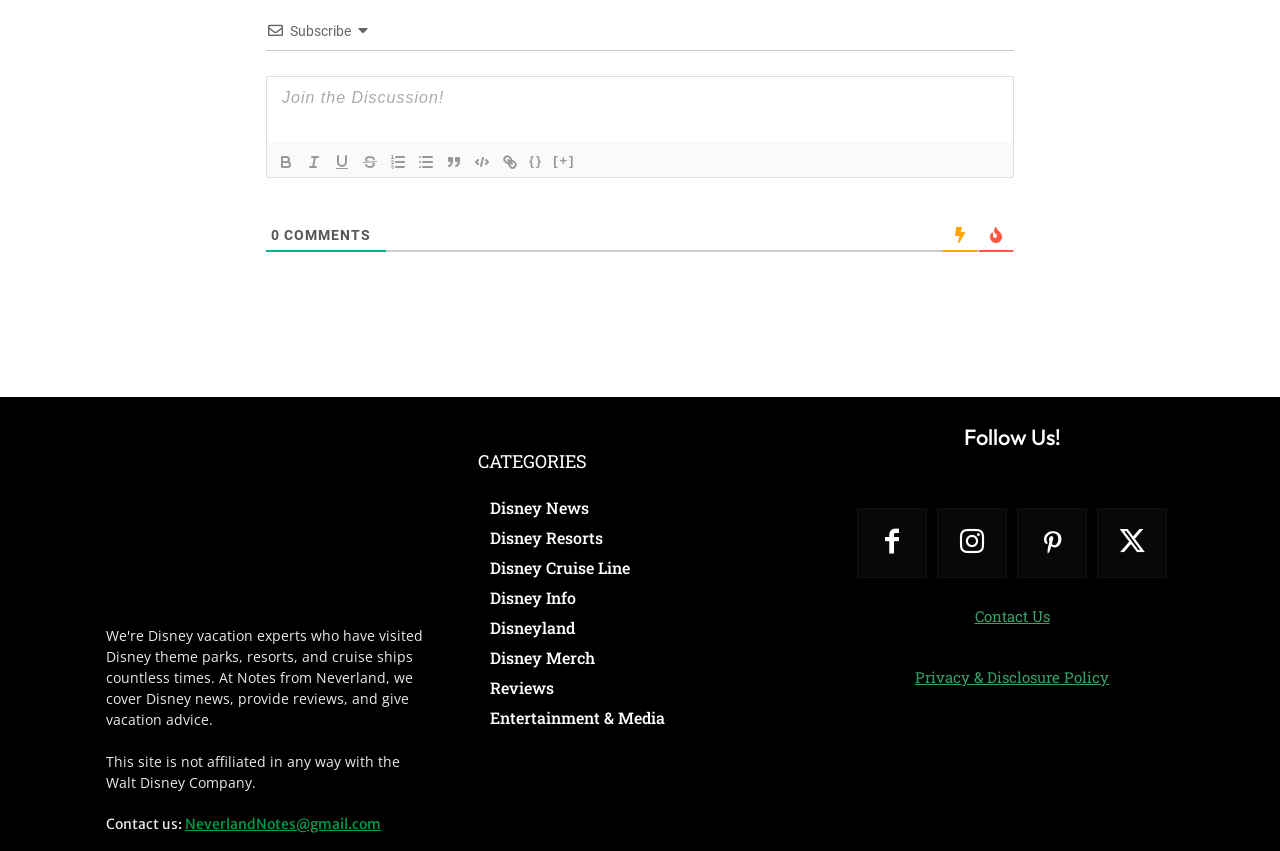What is the first button in the toolbar? Using the information from the screenshot, answer with a single word or phrase.

Bold